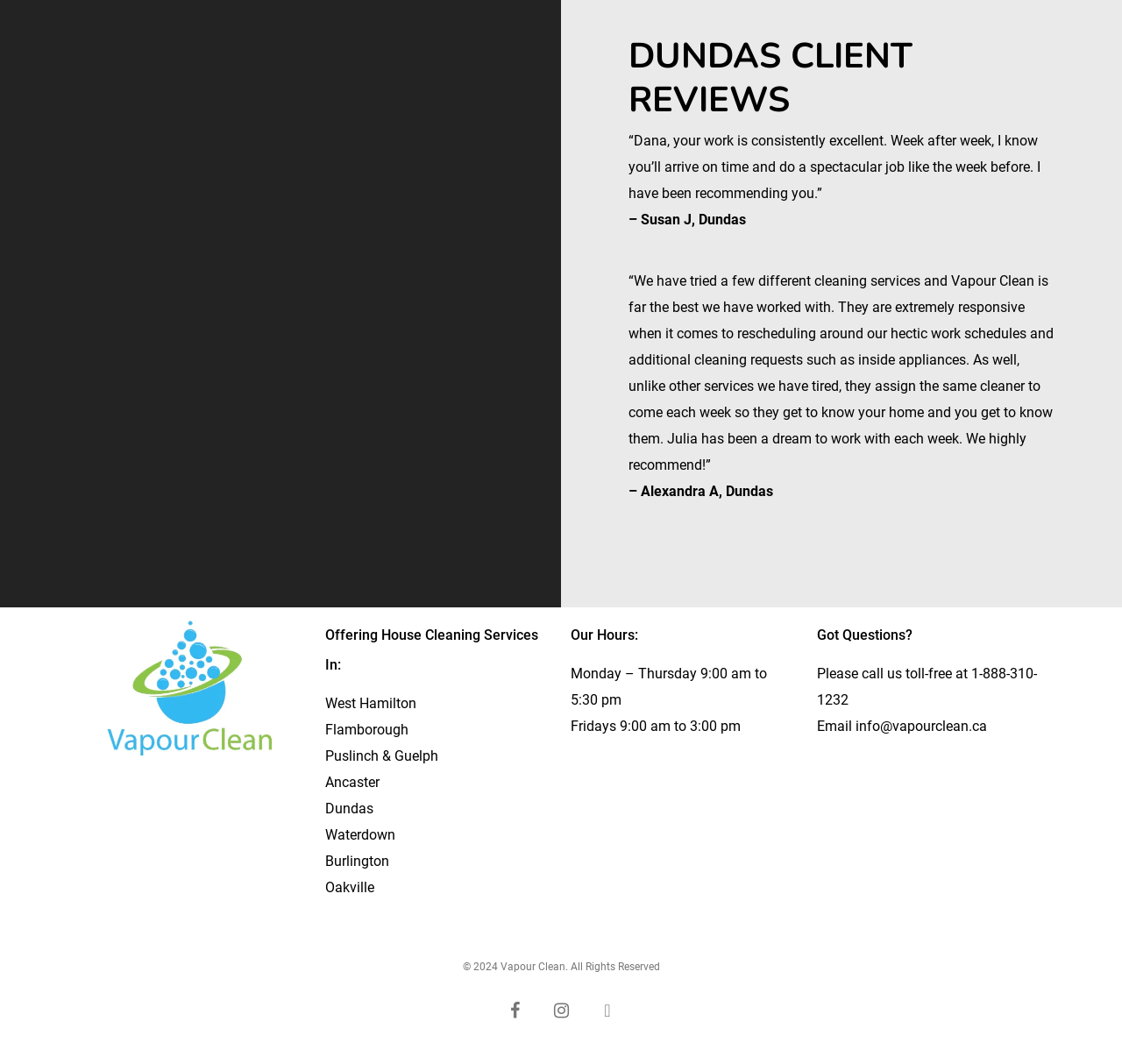What is the copyright year of the website?
Using the details shown in the screenshot, provide a comprehensive answer to the question.

The copyright year can be found at the bottom of the page, which states '© 2024 Vapour Clean. All Rights Reserved'.